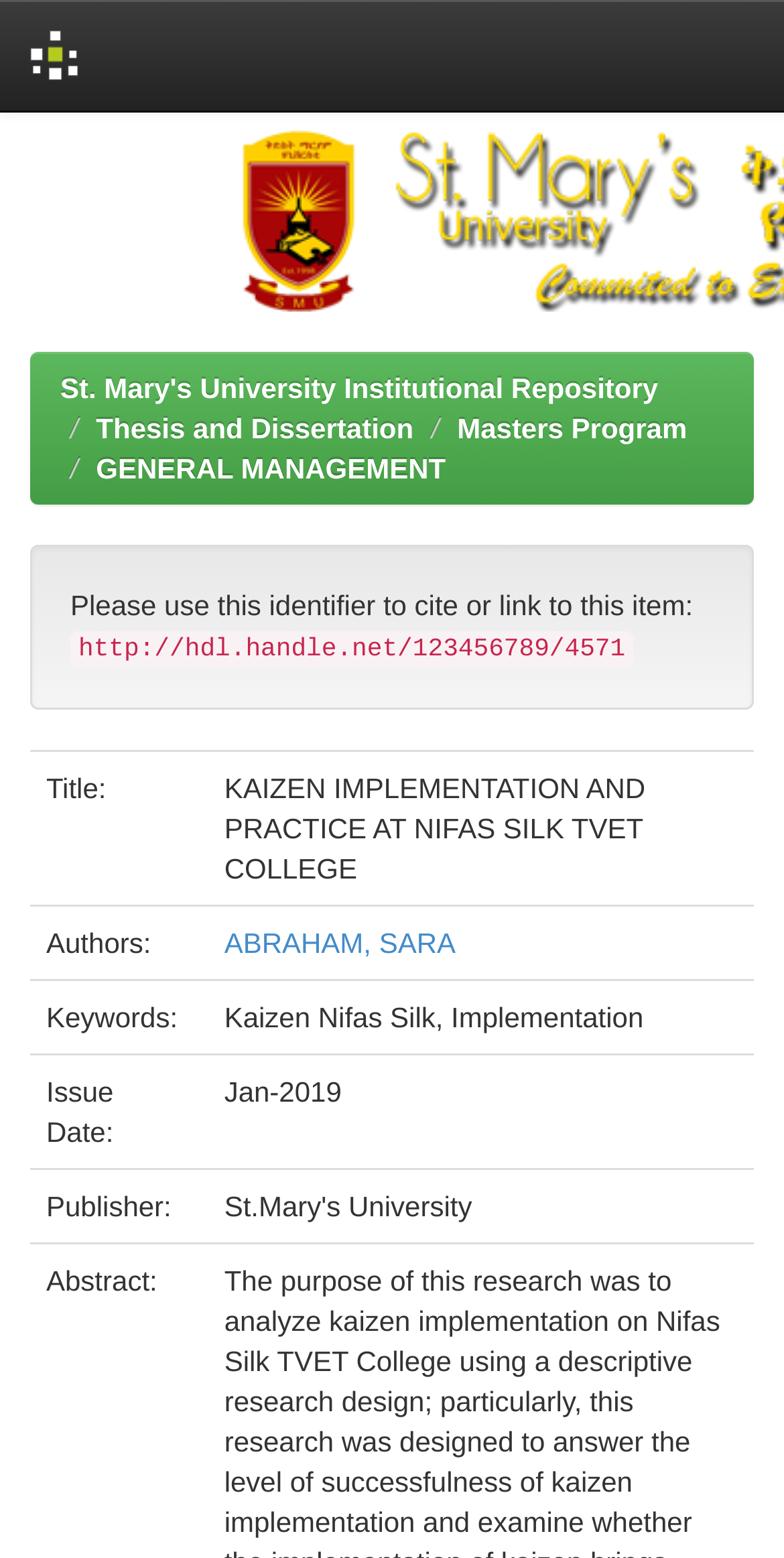Describe in detail what you see on the webpage.

This webpage is an institutional repository page from St. Mary's University, displaying information about a thesis or dissertation titled "KAIZEN IMPLEMENTATION AND PRACTICE AT NIFAS SILK TVET COLLEGE". 

At the top left corner, there is a DSpace logo, which is a link. Next to it, there is a link to "St. Mary's University Institutional Repository". Below these links, there are three more links: "Thesis and Dissertation", "Masters Program", and "GENERAL MANAGEMENT". 

Below these links, there is a static text stating "Please use this identifier to cite or link to this item:", followed by a URL "http://hdl.handle.net/123456789/4571". 

The main content of the page is organized in a grid-like structure, with four rows. The first row displays the title of the thesis, "KAIZEN IMPLEMENTATION AND PRACTICE AT NIFAS SILK TVET COLLEGE". The second row shows the authors, "ABRAHAM, SARA", which is also a link. The third row lists the keywords, "Kaizen Nifas Silk, Implementation". The fourth row displays the issue date, "Jan-2019". The fifth row shows the publisher, "St.Mary's University".